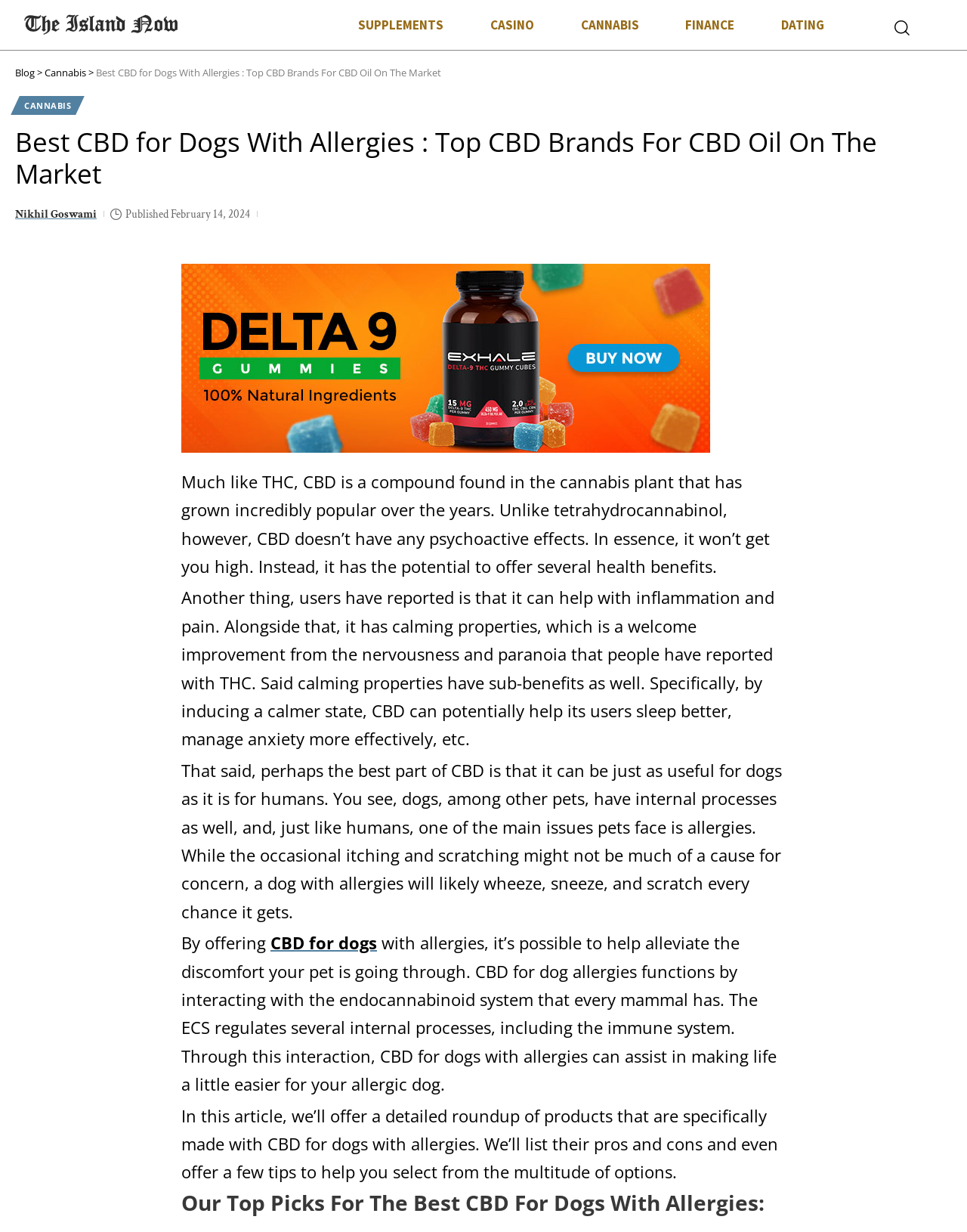What is the date of publication of this article?
Please respond to the question with a detailed and well-explained answer.

I found the date of publication by looking at the time element with the text 'Published February 14, 2024' which is located below the main heading of the webpage.